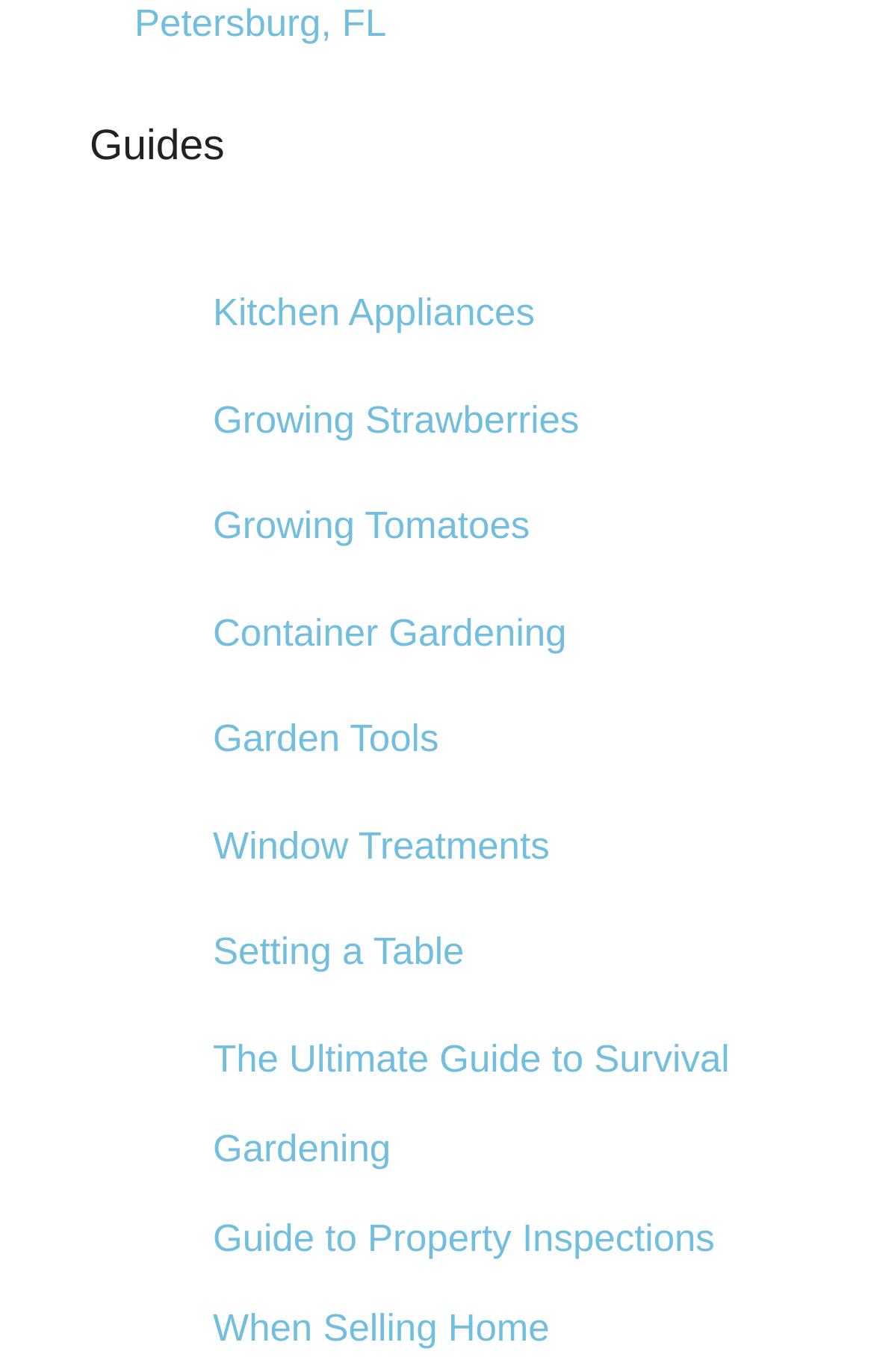Provide a single word or phrase to answer the given question: 
How many guides are related to gardening?

5